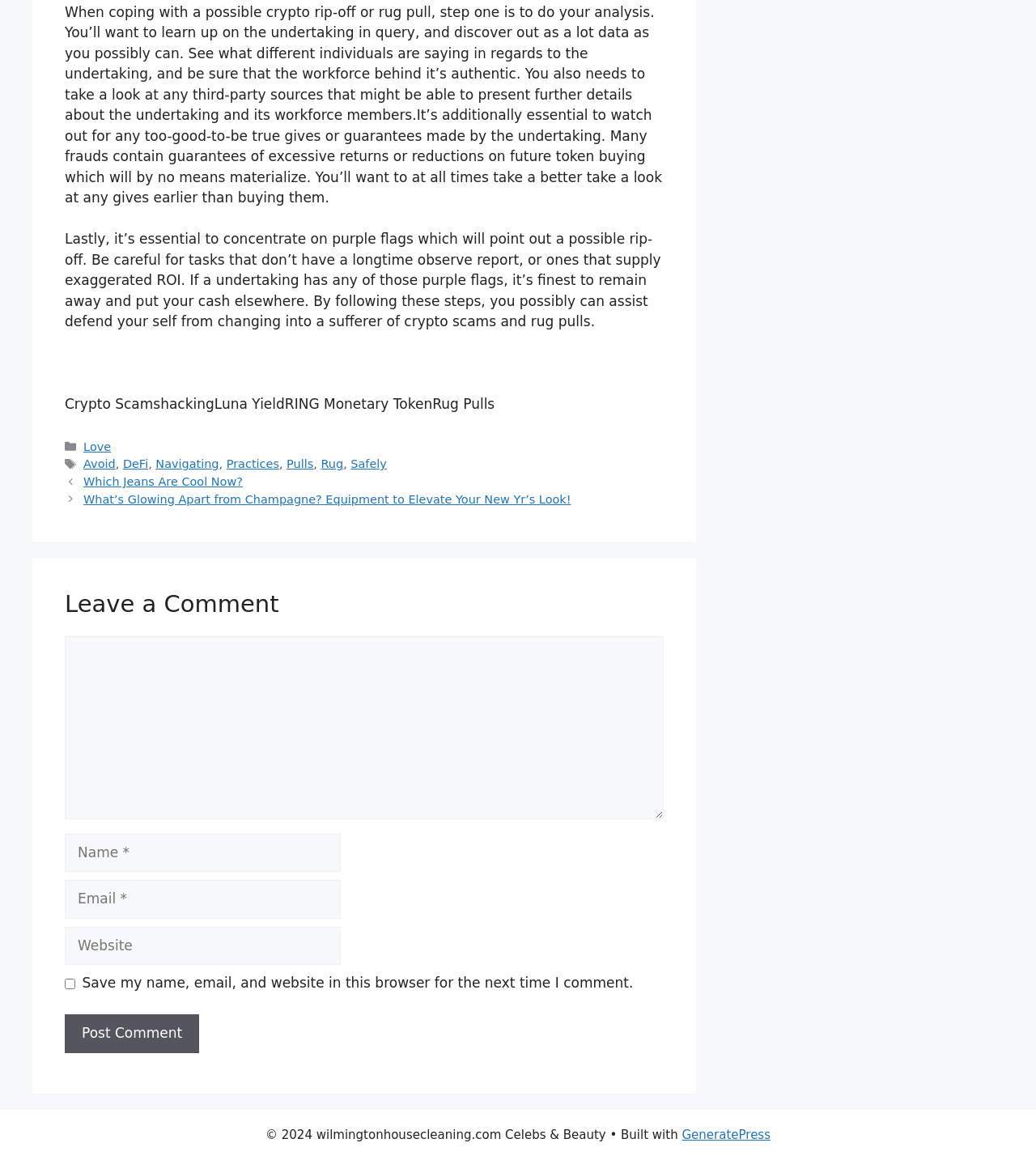Find the bounding box coordinates of the element's region that should be clicked in order to follow the given instruction: "Contact Alfimova N.A. via email". The coordinates should consist of four float numbers between 0 and 1, i.e., [left, top, right, bottom].

None